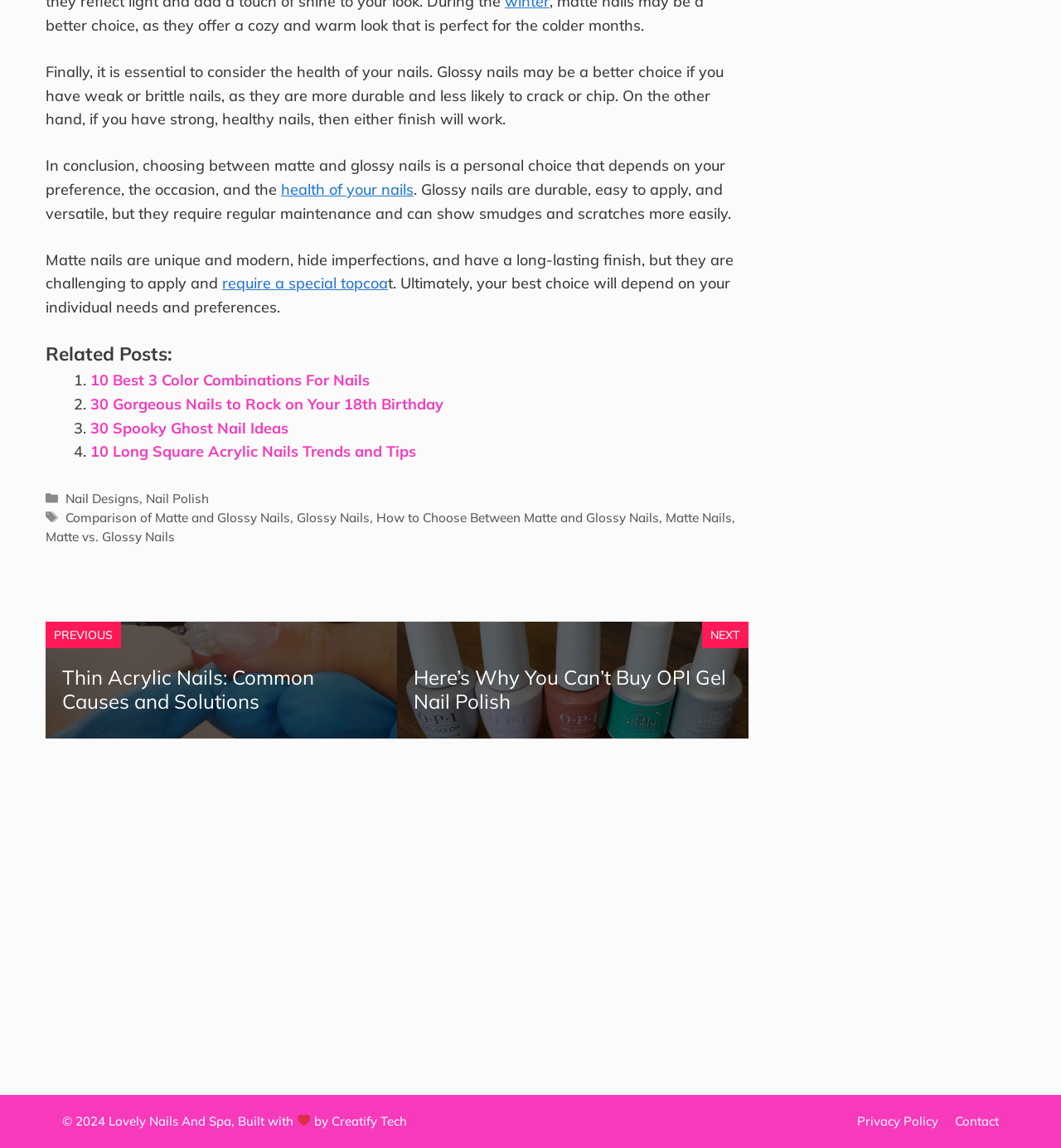Determine the bounding box coordinates for the clickable element required to fulfill the instruction: "Read more about 'Thin Acrylic Nails: Common Causes and Solutions'". Provide the coordinates as four float numbers between 0 and 1, i.e., [left, top, right, bottom].

[0.059, 0.579, 0.296, 0.621]